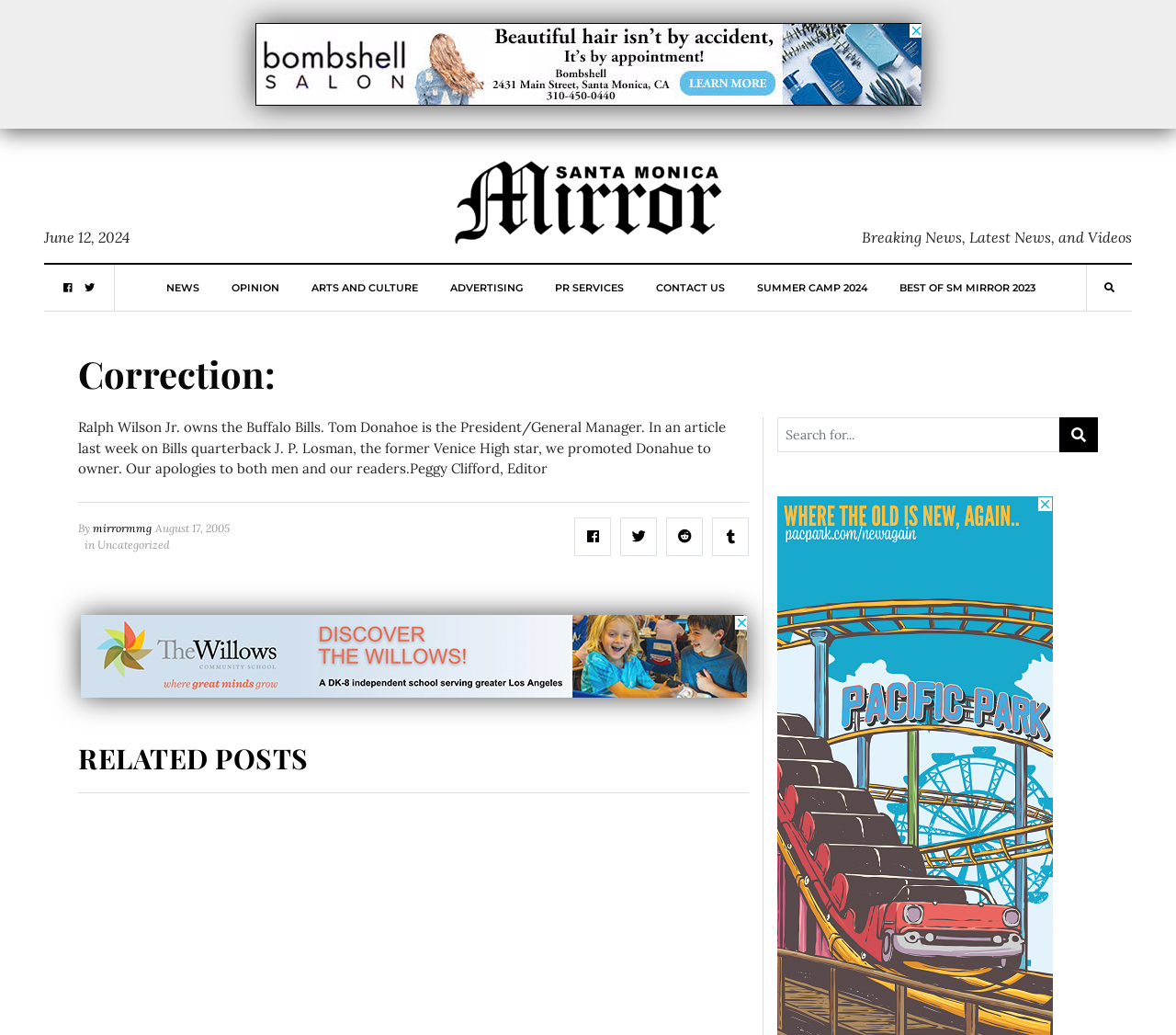Generate a thorough description of the webpage.

The webpage appears to be a news article or blog post with a correction notice. At the top, there is a banner with the title "SM Mirror" and an image with the same name. Below the banner, there is a date "June 12, 2024" and a tagline "Breaking News, Latest News, and Videos". 

On the left side, there are several links to different sections of the website, including "NEWS", "OPINION", "ARTS AND CULTURE", "ADVERTISING", "PR SERVICES", "CONTACT US", "SUMMER CAMP 2024", and "BEST OF SM MIRROR 2023". 

The main content of the webpage is a correction notice, which starts with a heading "Correction:". The notice apologizes for mistakenly promoting Tom Donahoe to owner of the Buffalo Bills in a previous article. The correction is attributed to Peggy Clifford, Editor. 

Below the correction notice, there is a byline "By mirrormmg" and a timestamp "August 17, 2005". The article is categorized under "Uncategorized". There are also several social media links and a "RELATED POSTS" section. 

On the right side, there is a search bar with a search button. There are also two advertisements, one at the top and one at the bottom.